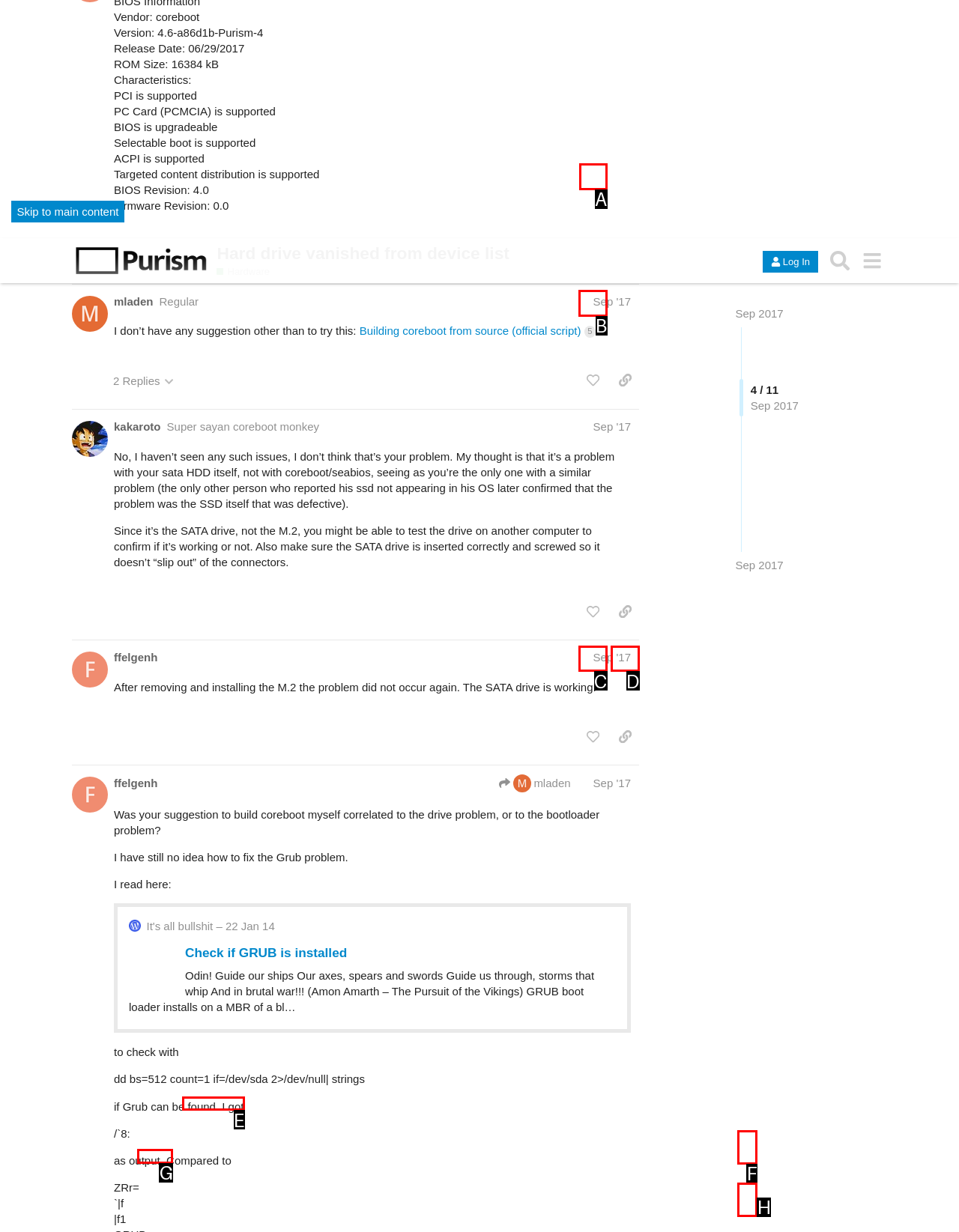Please indicate which HTML element to click in order to fulfill the following task: like this post Respond with the letter of the chosen option.

A